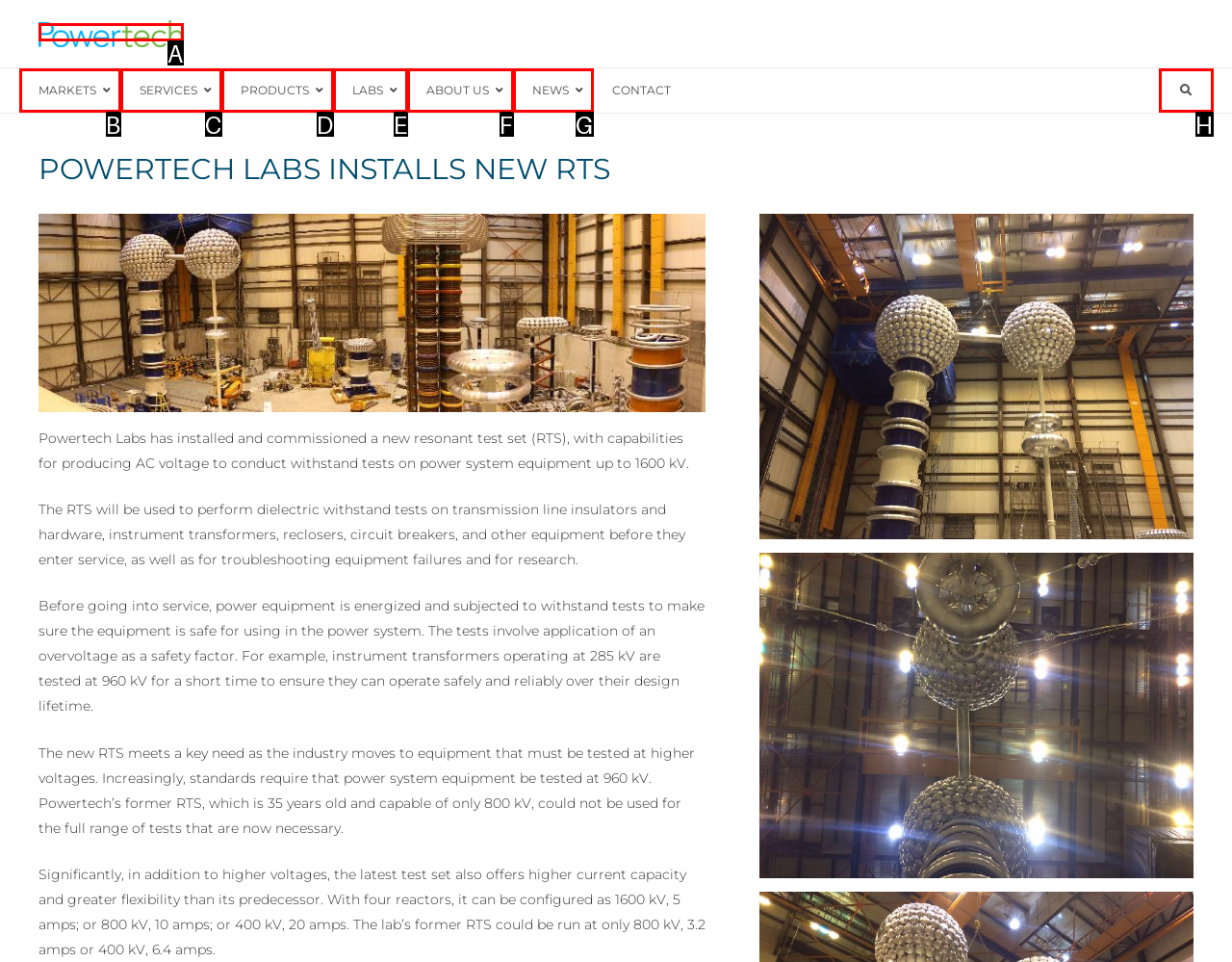Select the HTML element that corresponds to the description: Pricing. Reply with the letter of the correct option.

None